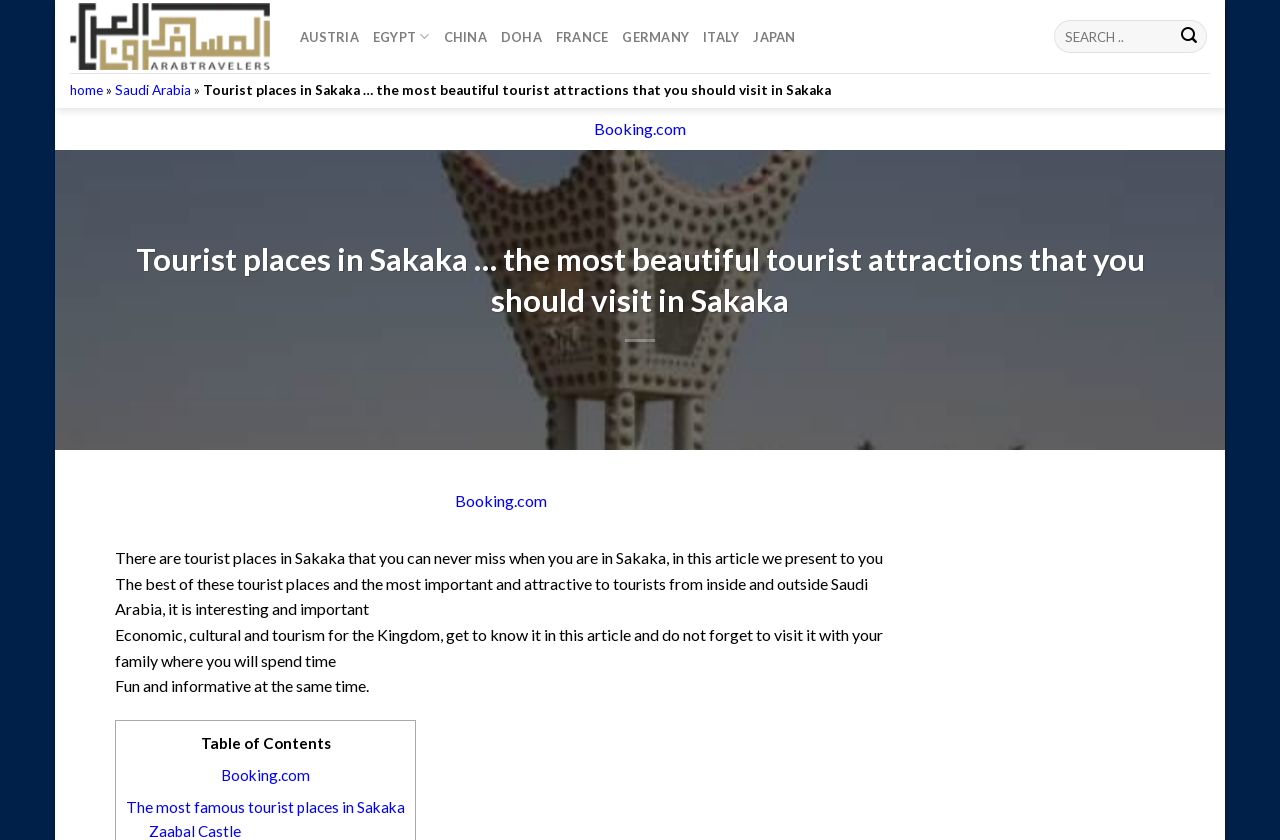Provide a one-word or brief phrase answer to the question:
What is the last sentence of the article?

Fun and informative at the same time.